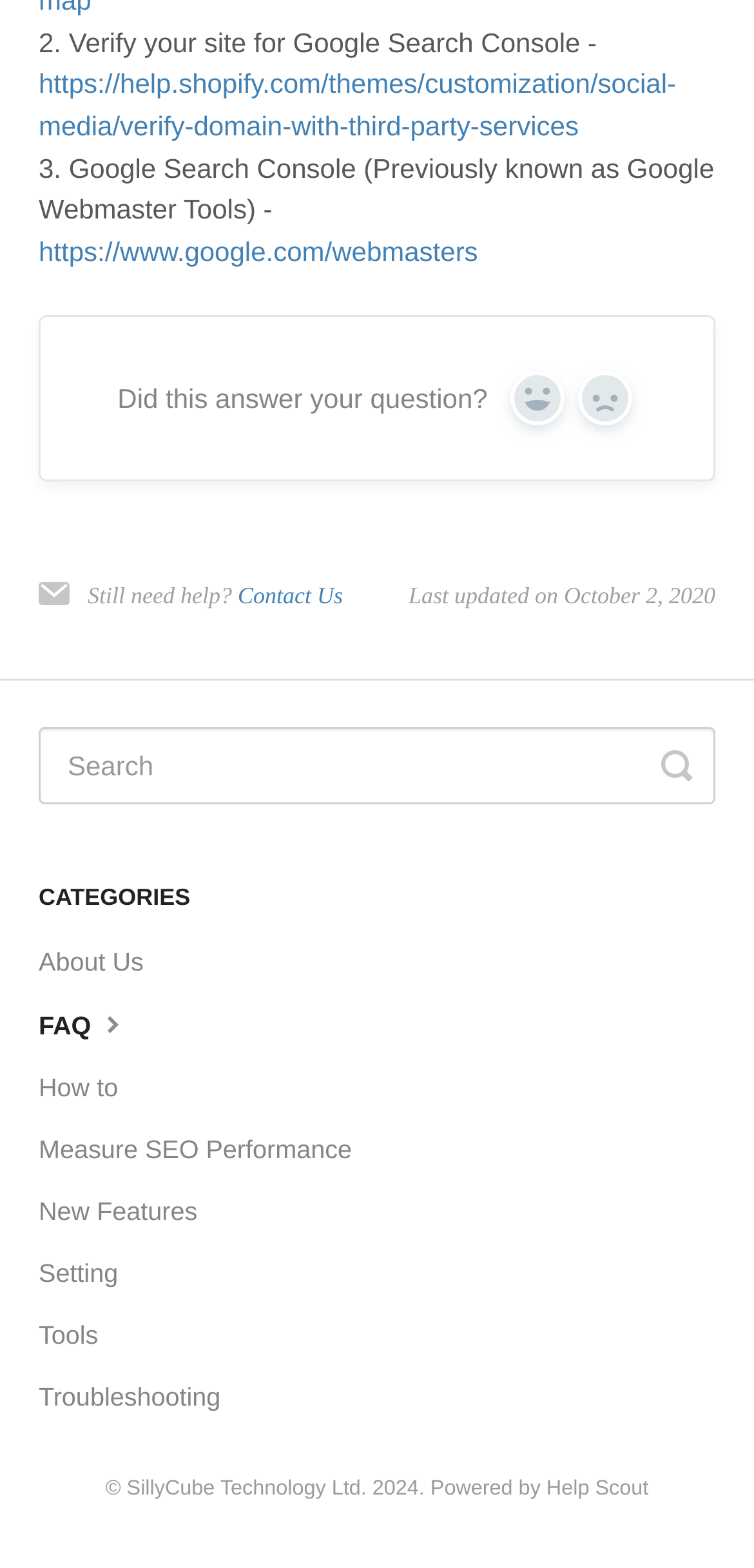Could you locate the bounding box coordinates for the section that should be clicked to accomplish this task: "Go to Google Search Console".

[0.051, 0.151, 0.634, 0.17]